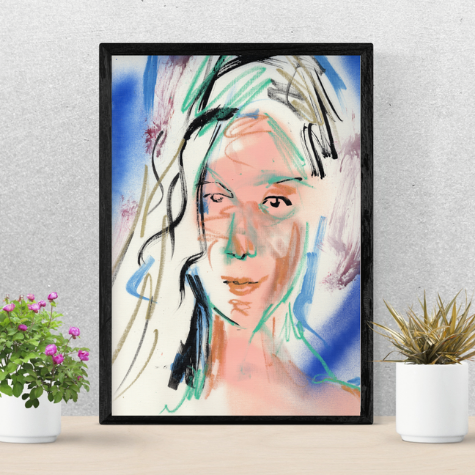Generate a detailed caption for the image.

This vibrant artwork, titled "Pensativa," is a mixed media creation measuring 11x15 inches. The piece features an abstract portrait characterized by fluid lines and expressive colors, capturing the essence of the subject in a dreamlike manner. The use of various mediums adds depth and texture, enhancing the emotional impact of the work. The framed artwork is positioned against a light textured background, complemented by potted plants on either side, which add a natural touch to the display. This piece exemplifies the unique artistic style of Ignacio Ercole, an Argentine vegan queer artist known for their exploration of chaos and balance in human figures, symbols, and abstract textures.